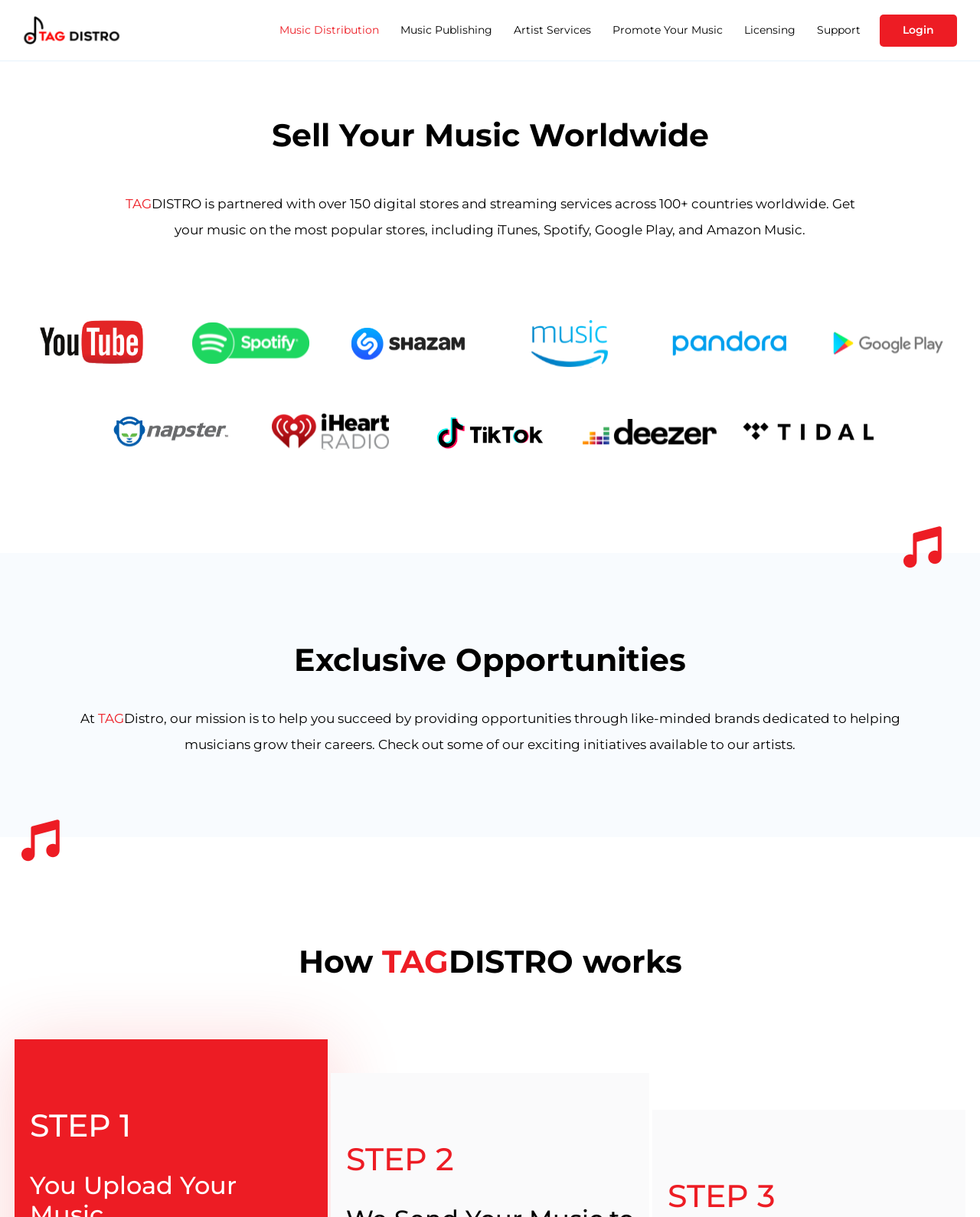Pinpoint the bounding box coordinates for the area that should be clicked to perform the following instruction: "Learn more about selling your music worldwide".

[0.061, 0.081, 0.939, 0.127]